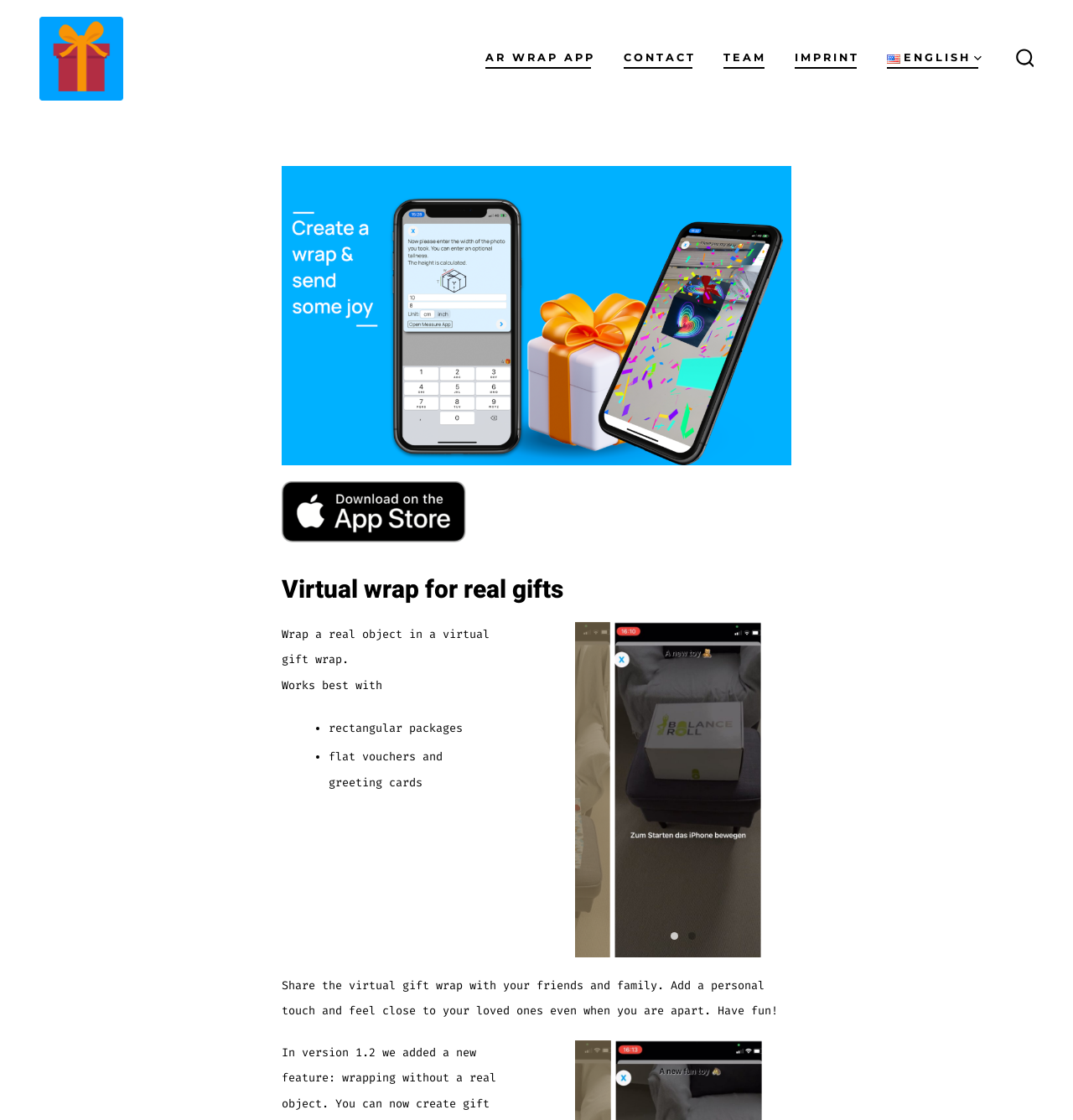Extract the bounding box coordinates for the UI element described by the text: "alt="real box before wrapping"". The coordinates should be in the form of [left, top, right, bottom] with values between 0 and 1.

[0.571, 0.555, 0.708, 0.855]